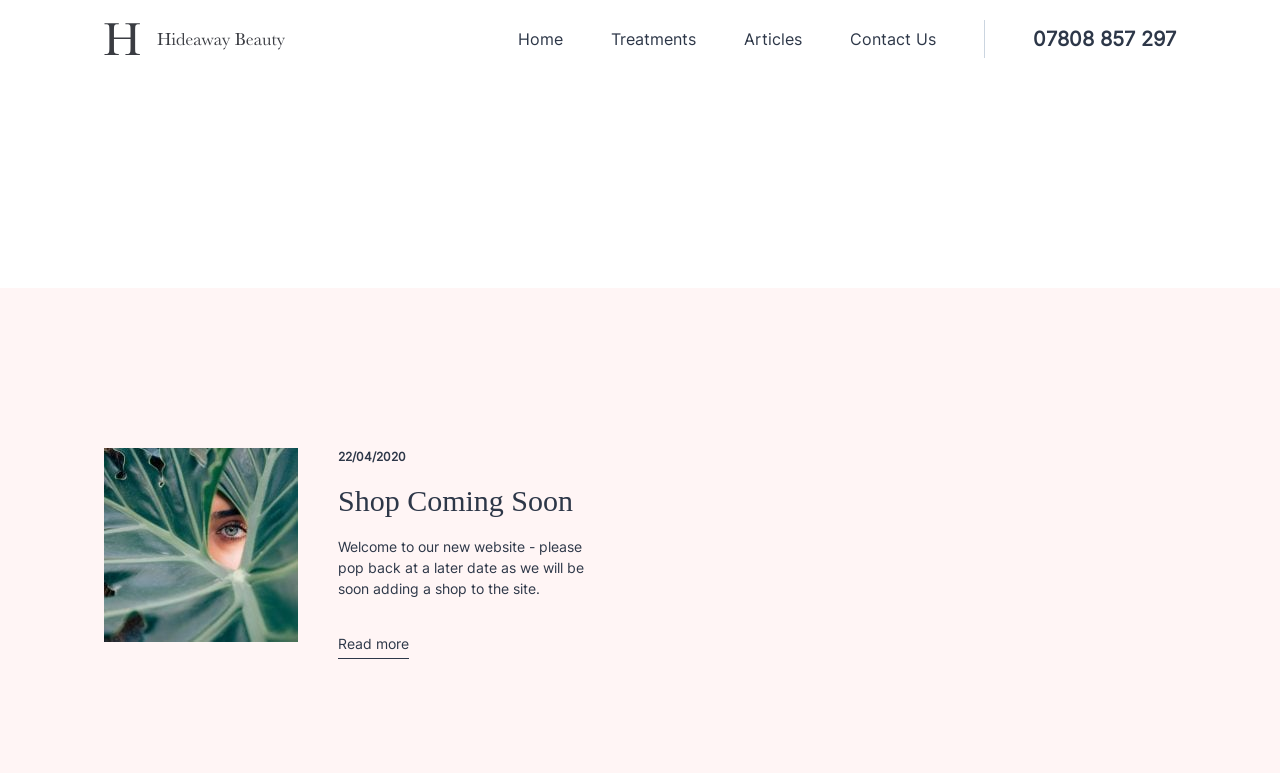Determine the bounding box coordinates for the clickable element required to fulfill the instruction: "Subscribe to the newsletter". Provide the coordinates as four float numbers between 0 and 1, i.e., [left, top, right, bottom].

None